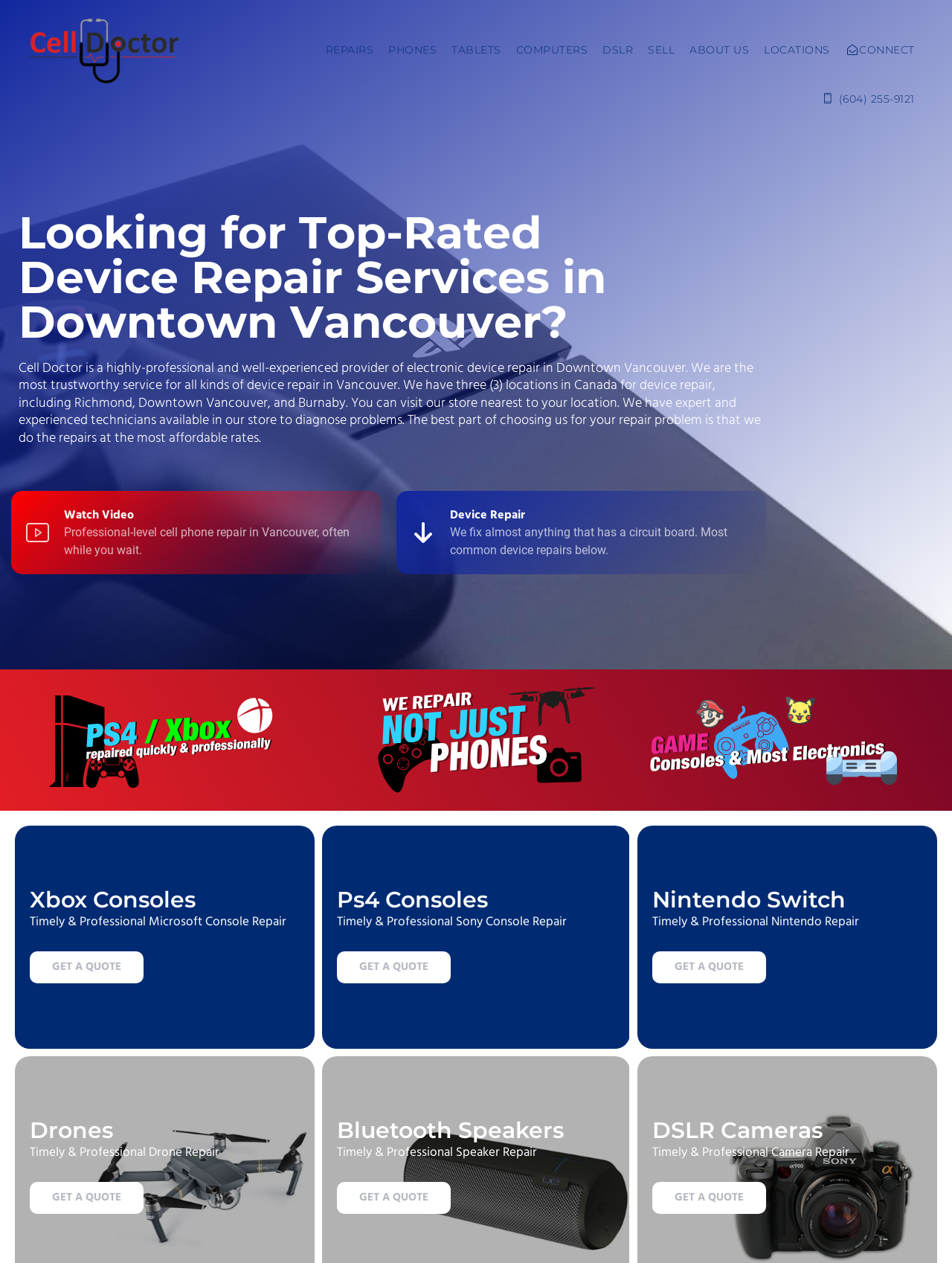Using the information from the screenshot, answer the following question thoroughly:
What is the purpose of the 'GET A QUOTE' button?

The 'GET A QUOTE' button is located next to each type of device that can be repaired, and its purpose is to allow users to get a quote for the repair service.